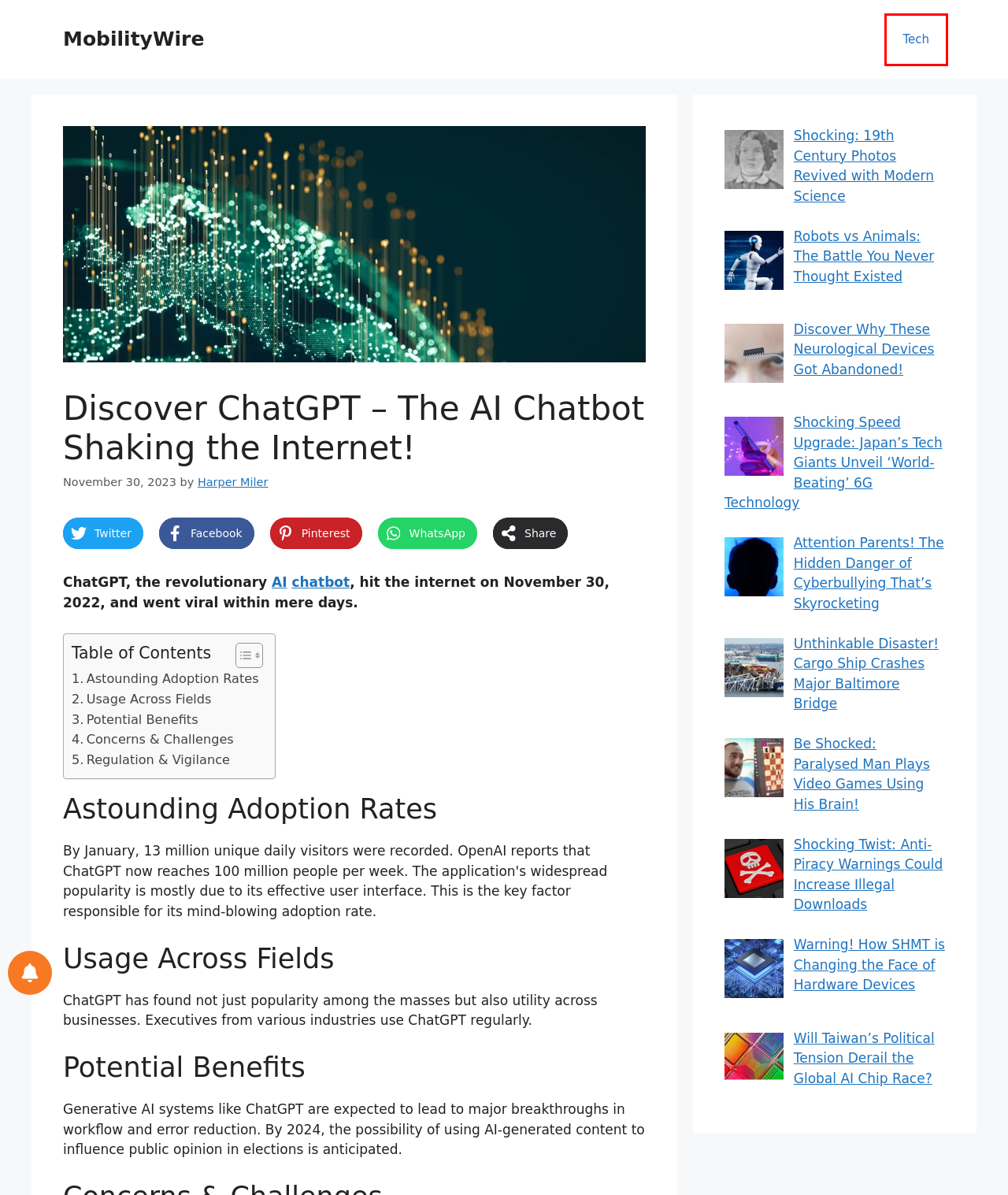Check out the screenshot of a webpage with a red rectangle bounding box. Select the best fitting webpage description that aligns with the new webpage after clicking the element inside the bounding box. Here are the candidates:
A. Robots vs Animals: The Battle You Never Thought Existed - MobilityWire
B. Harper Miler - MobilityWire
C. Tech - MobilityWire
D. Discover Why These Neurological Devices Got Abandoned! - MobilityWire
E. Will Taiwan's Political Tension Derail the Global AI Chip Race? - MobilityWire
F. Be Shocked: Paralysed Man Plays Video Games Using His Brain! - MobilityWire
G. Shocking: 19th Century Photos Revived with Modern Science - MobilityWire
H. Attention Parents! The Hidden Danger of Cyberbullying That's Skyrocketing - MobilityWire

C